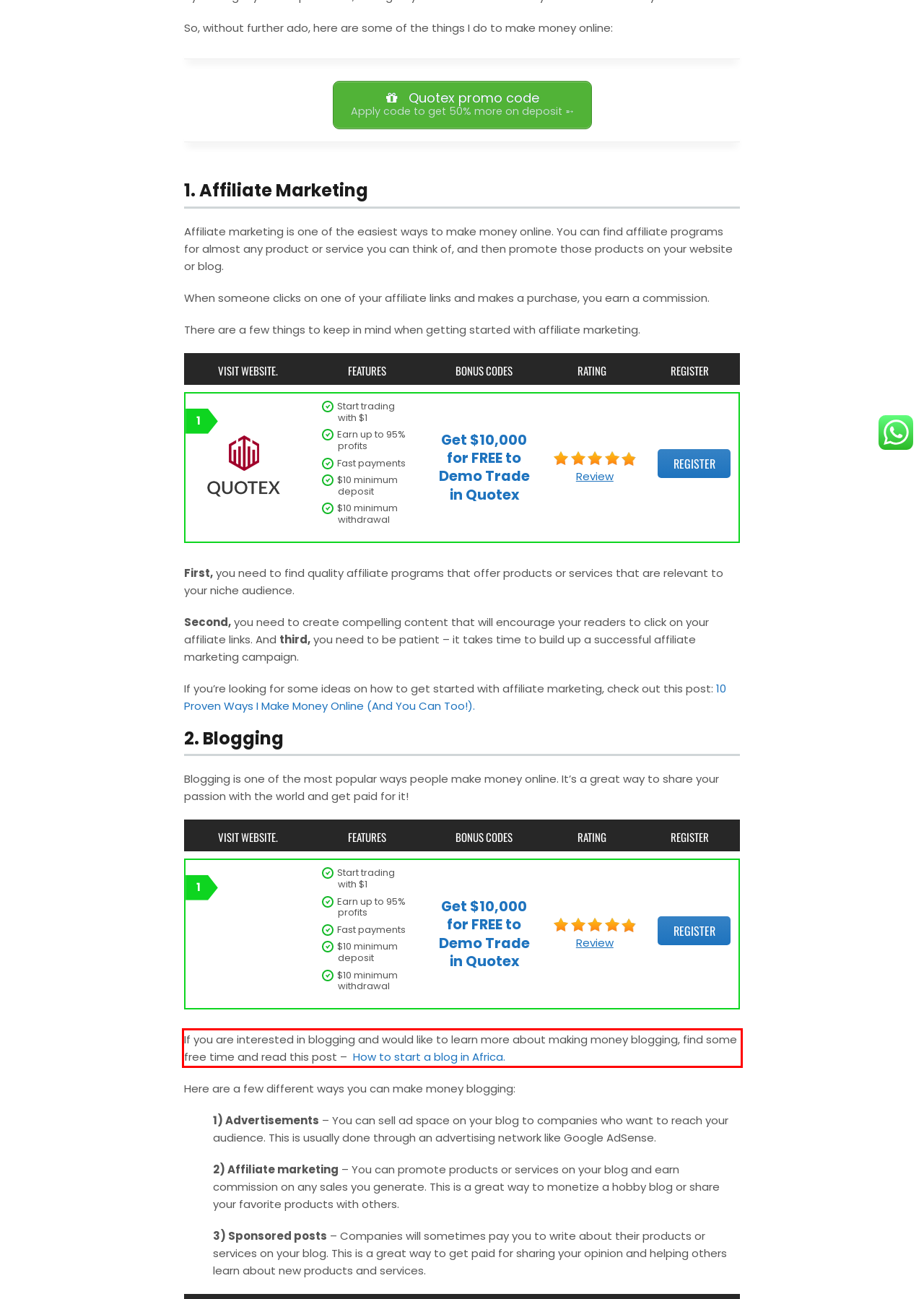Please look at the screenshot provided and find the red bounding box. Extract the text content contained within this bounding box.

If you are interested in blogging and would like to learn more about making money blogging, find some free time and read this post – How to start a blog in Africa.